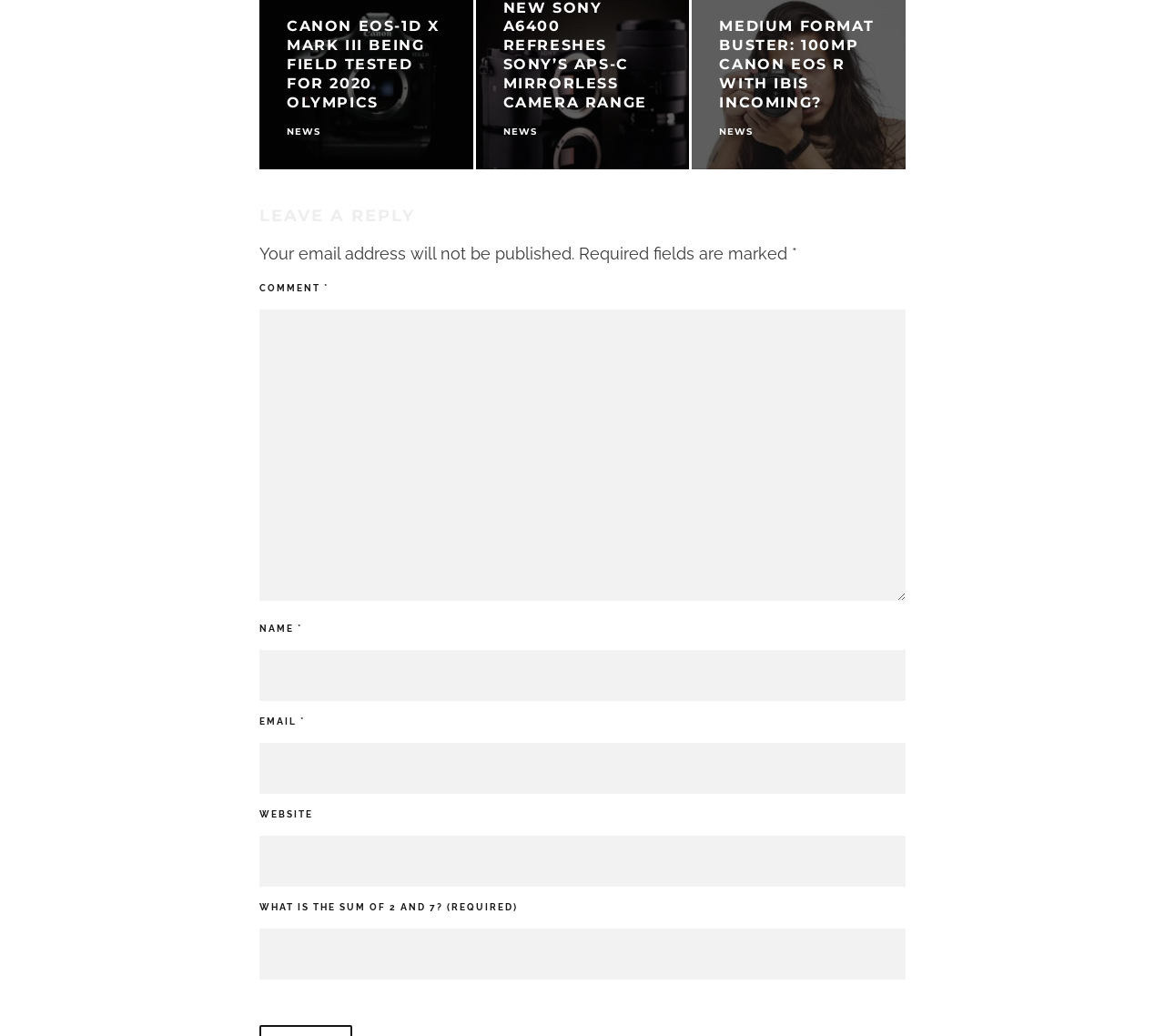Identify the bounding box coordinates of the area that should be clicked in order to complete the given instruction: "Click on NUTS Home". The bounding box coordinates should be four float numbers between 0 and 1, i.e., [left, top, right, bottom].

None